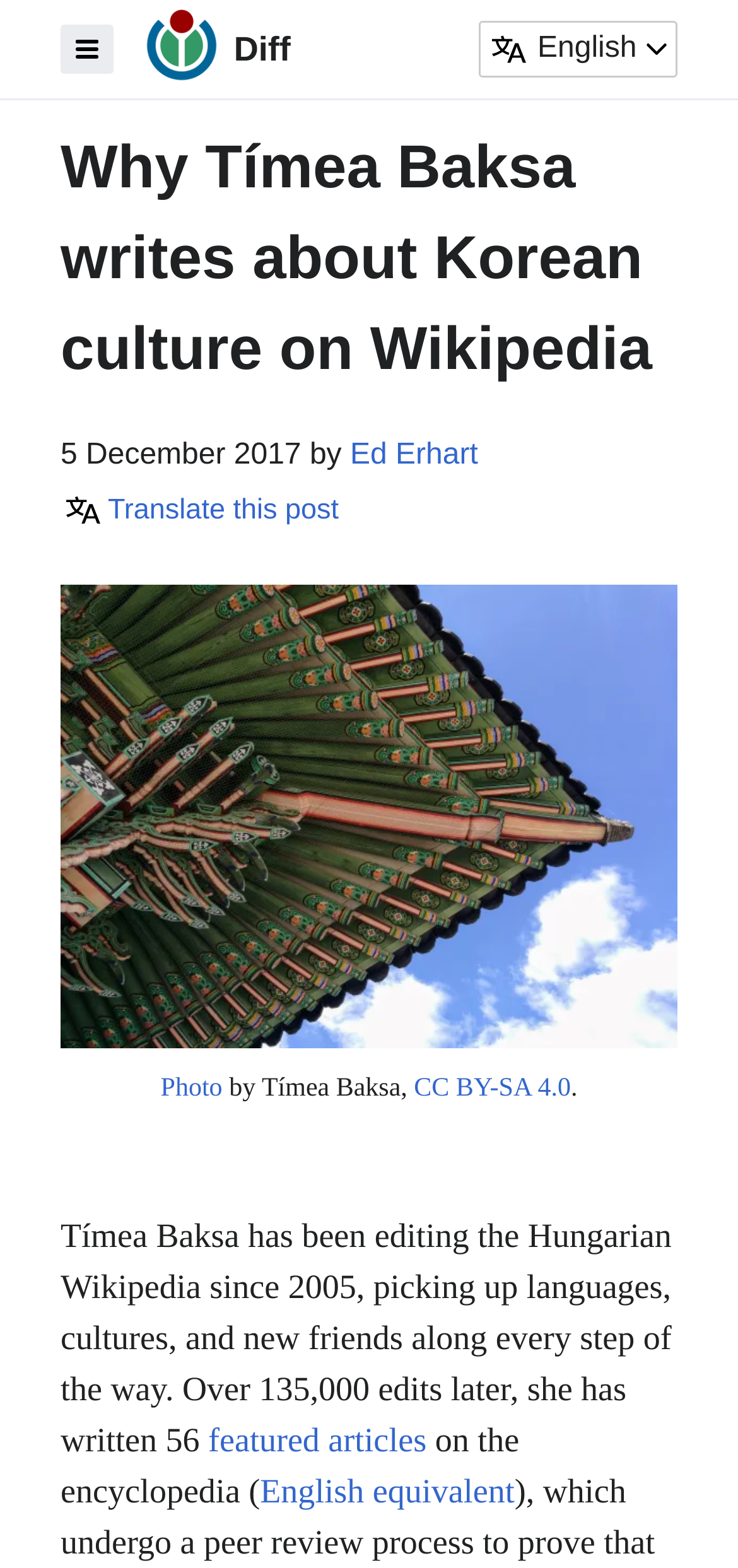Could you specify the bounding box coordinates for the clickable section to complete the following instruction: "Learn more about featured articles"?

[0.282, 0.907, 0.578, 0.931]